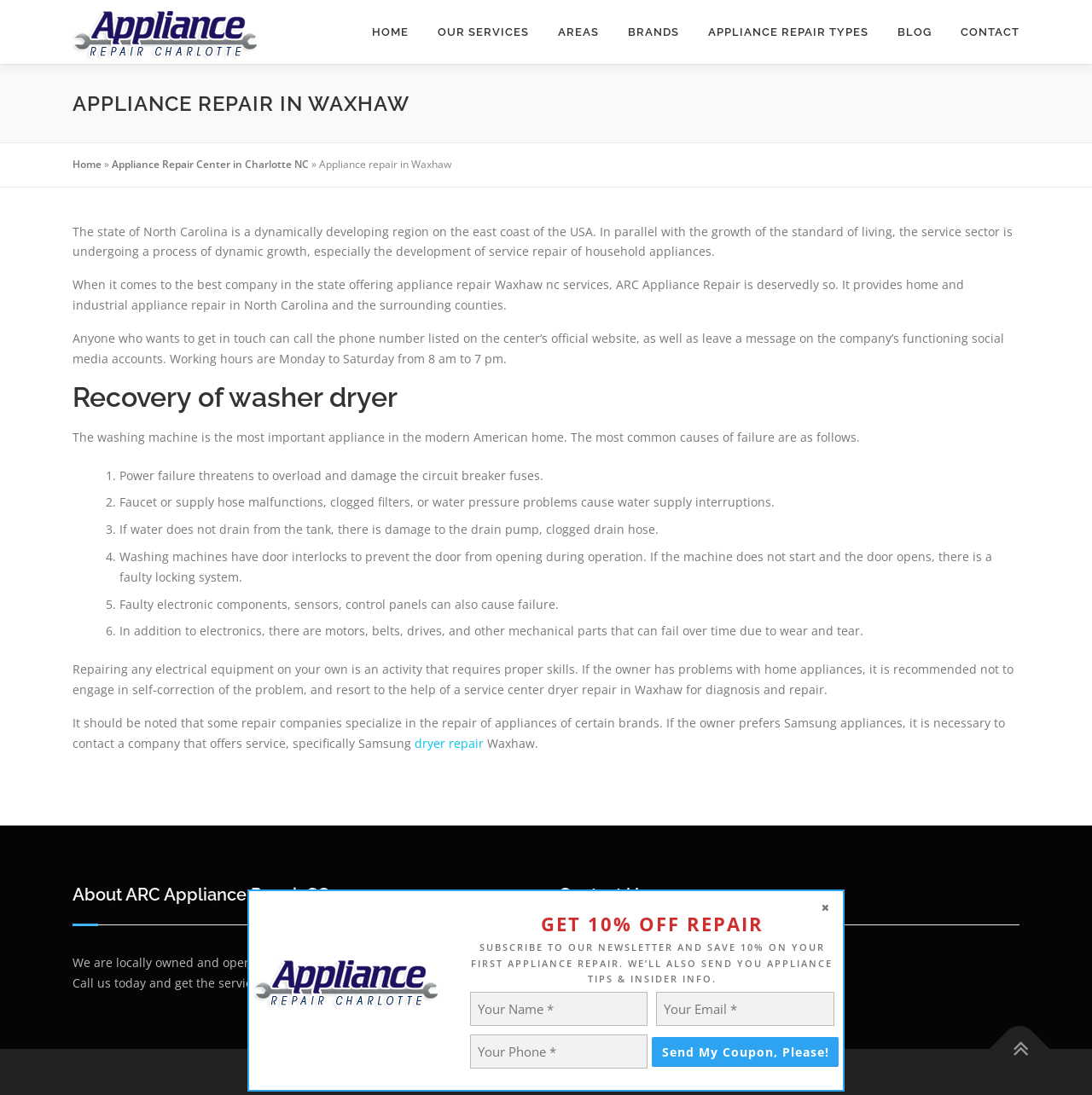Given the element description name="your-email" placeholder="Your Email *", predict the bounding box coordinates for the UI element in the webpage screenshot. The format should be (top-left x, top-left y, bottom-right x, bottom-right y), and the values should be between 0 and 1.

[0.601, 0.906, 0.764, 0.937]